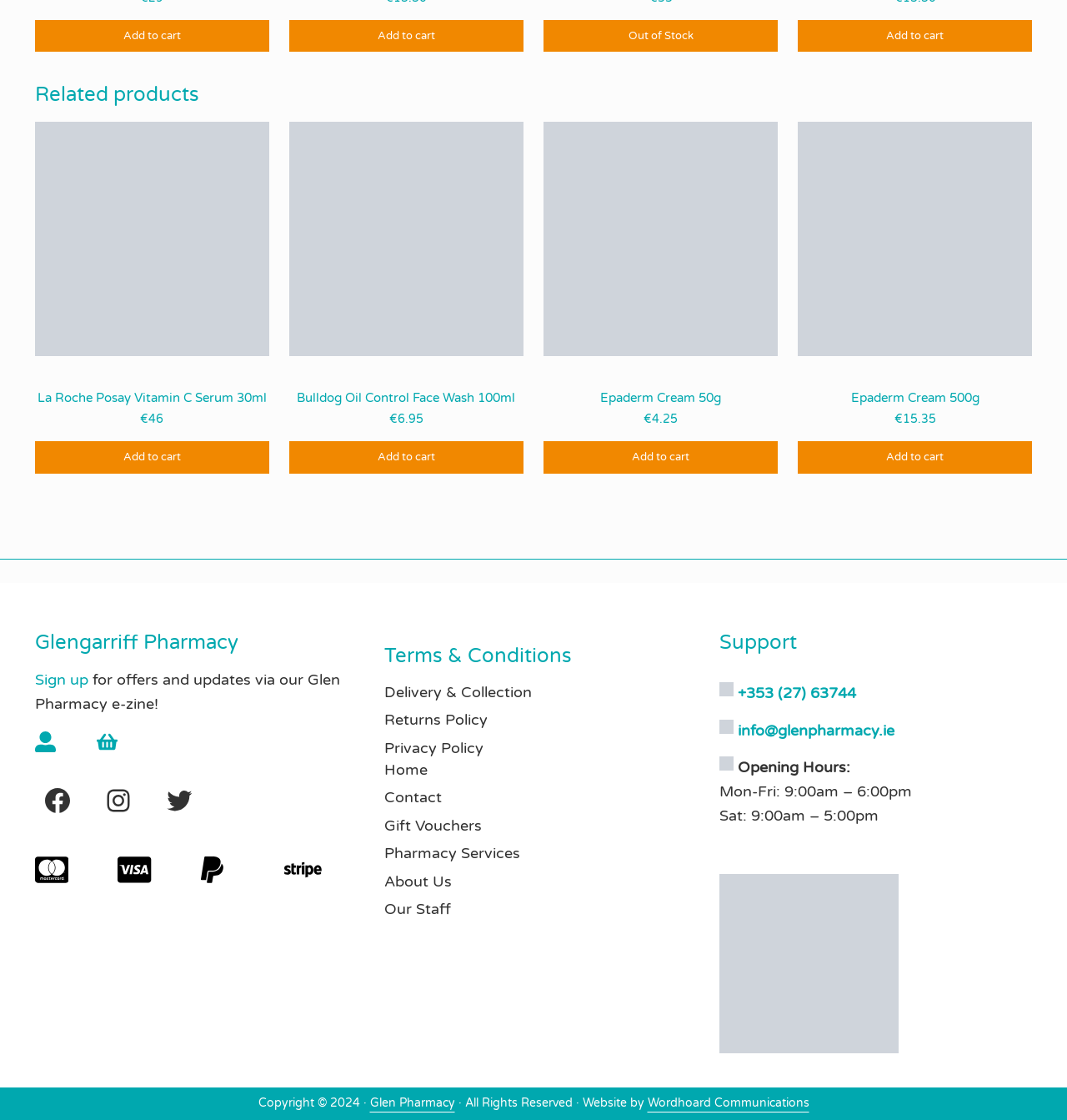What is the purpose of the 'Sign up' link?
Using the information from the image, give a concise answer in one word or a short phrase.

To receive offers and updates